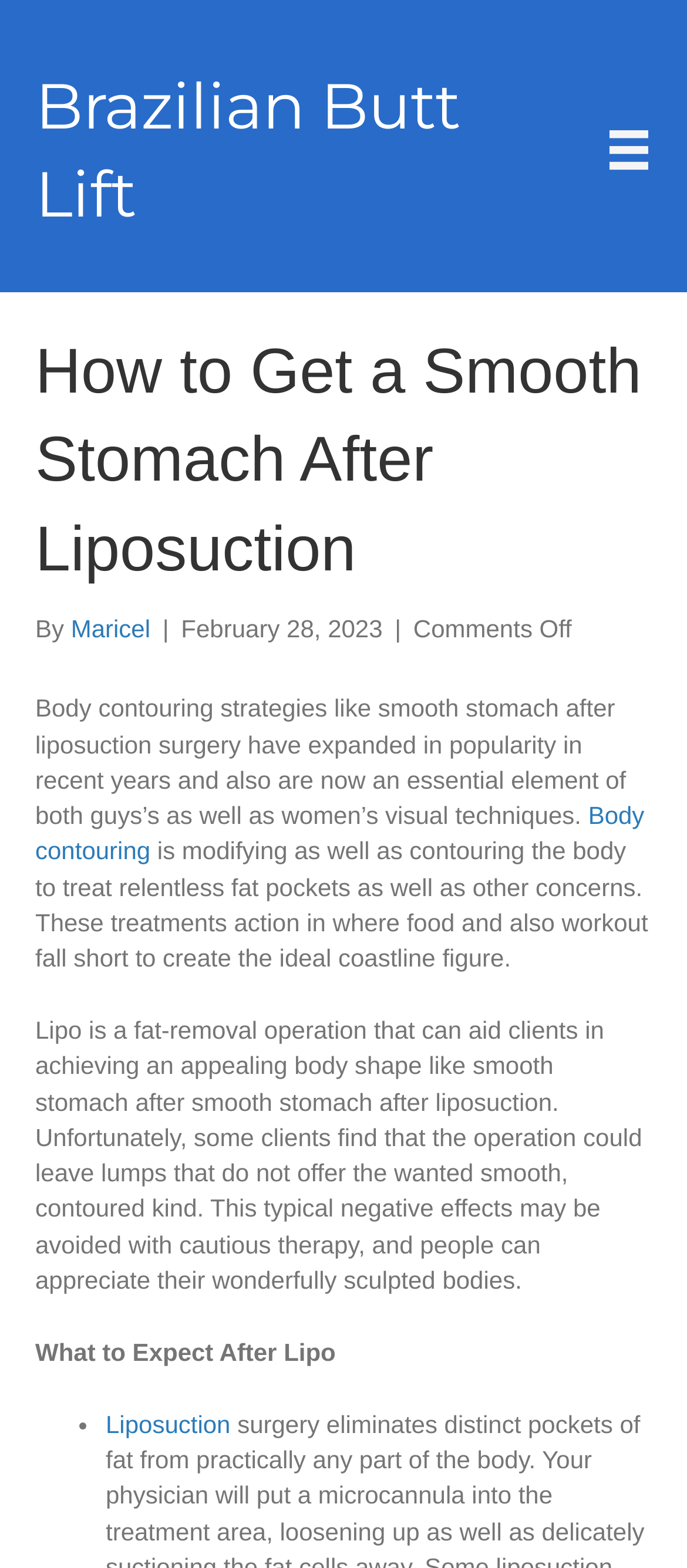Write a detailed summary of the webpage, including text, images, and layout.

The webpage is about achieving a smooth stomach after liposuction surgery. At the top, there is a heading "Brazilian Butt Lift" with a link below it. To the right of this heading, there is a button labeled "Menu" with an image next to it. 

Below the top section, there is a main header "How to Get a Smooth Stomach After Liposuction" with the author's name "Maricel" and the date "February 28, 2023" written below it. 

The main content of the webpage starts with a paragraph discussing the popularity of body contouring strategies, including smooth stomach after liposuction surgery. There is a link to "Body contouring" within this paragraph. 

The next paragraph explains what body contouring is and how it can help achieve an ideal body shape. It also mentions liposuction as a fat-removal operation that can aid in achieving a smooth stomach. 

Further down, there is a subheading "What to Expect After Lipo" followed by a list, indicated by a bullet point, that starts with the link "Liposuction".